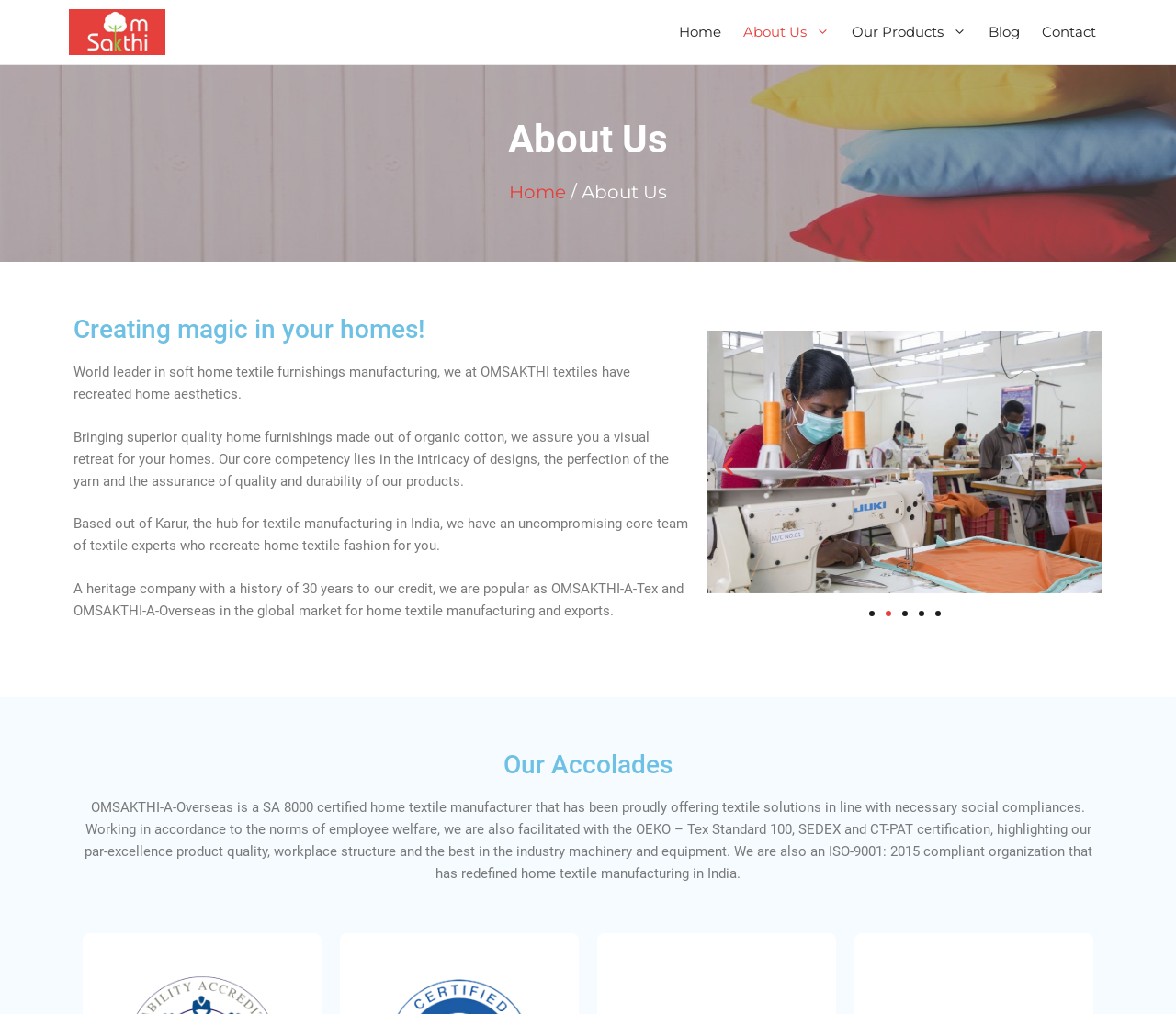Provide a brief response to the question using a single word or phrase: 
What is the company's core competency?

intricacy of designs